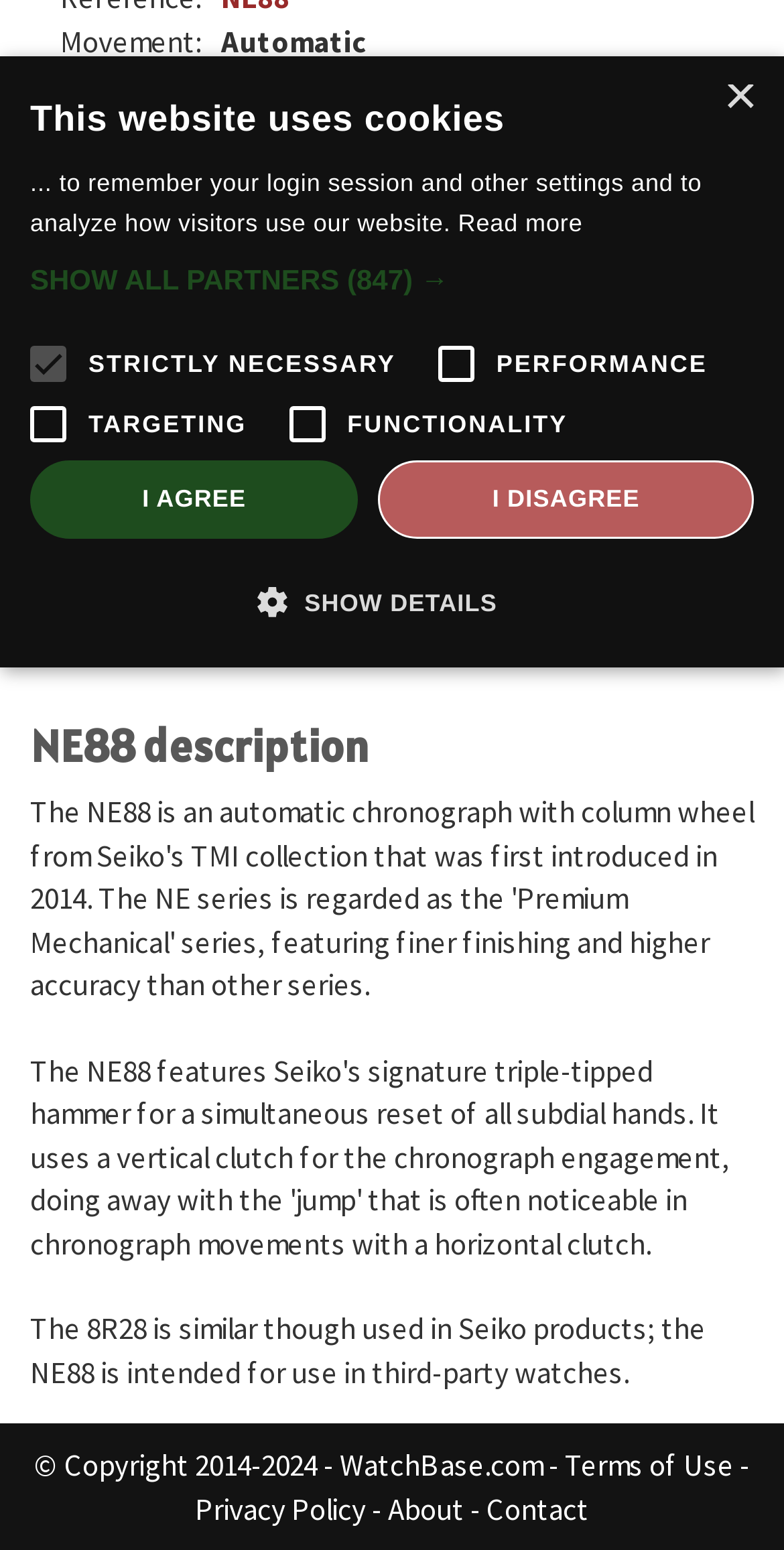Predict the bounding box of the UI element based on this description: "Show details Hide details".

[0.038, 0.375, 0.962, 0.401]